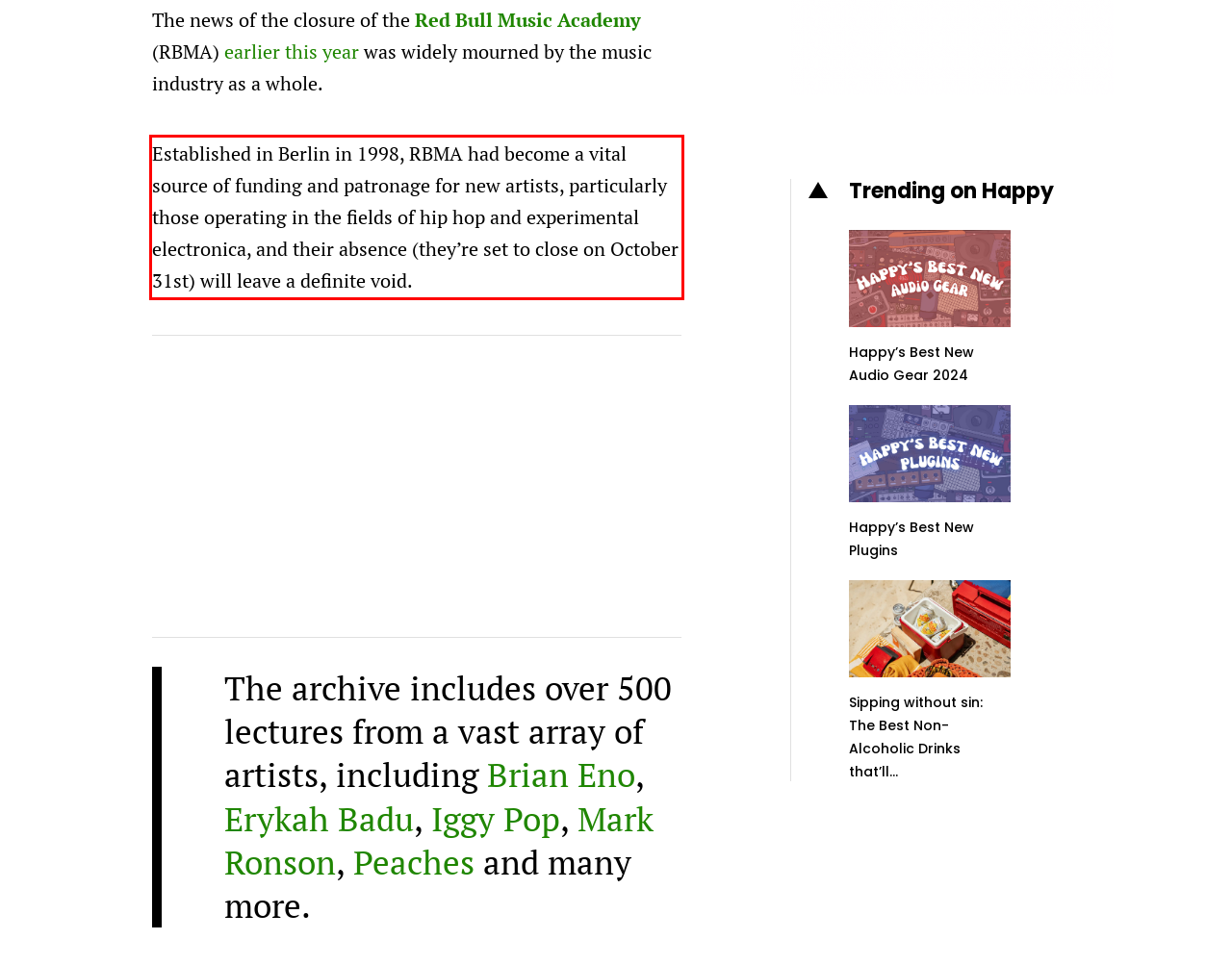Given a webpage screenshot, locate the red bounding box and extract the text content found inside it.

Established in Berlin in 1998, RBMA had become a vital source of funding and patronage for new artists, particularly those operating in the fields of hip hop and experimental electronica, and their absence (they’re set to close on October 31st) will leave a definite void.